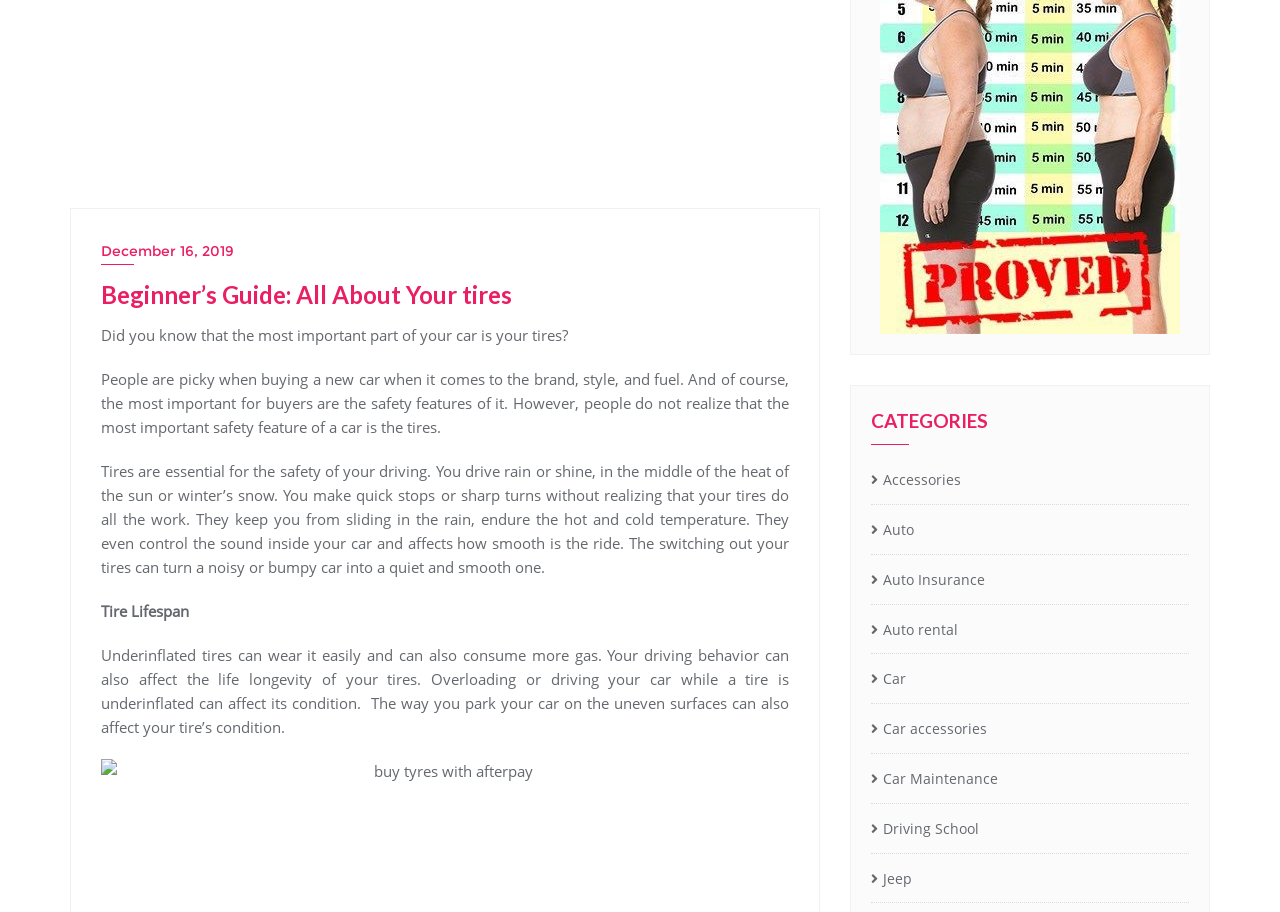From the webpage screenshot, predict the bounding box coordinates (top-left x, top-left y, bottom-right x, bottom-right y) for the UI element described here: riversidetcinc.com

None